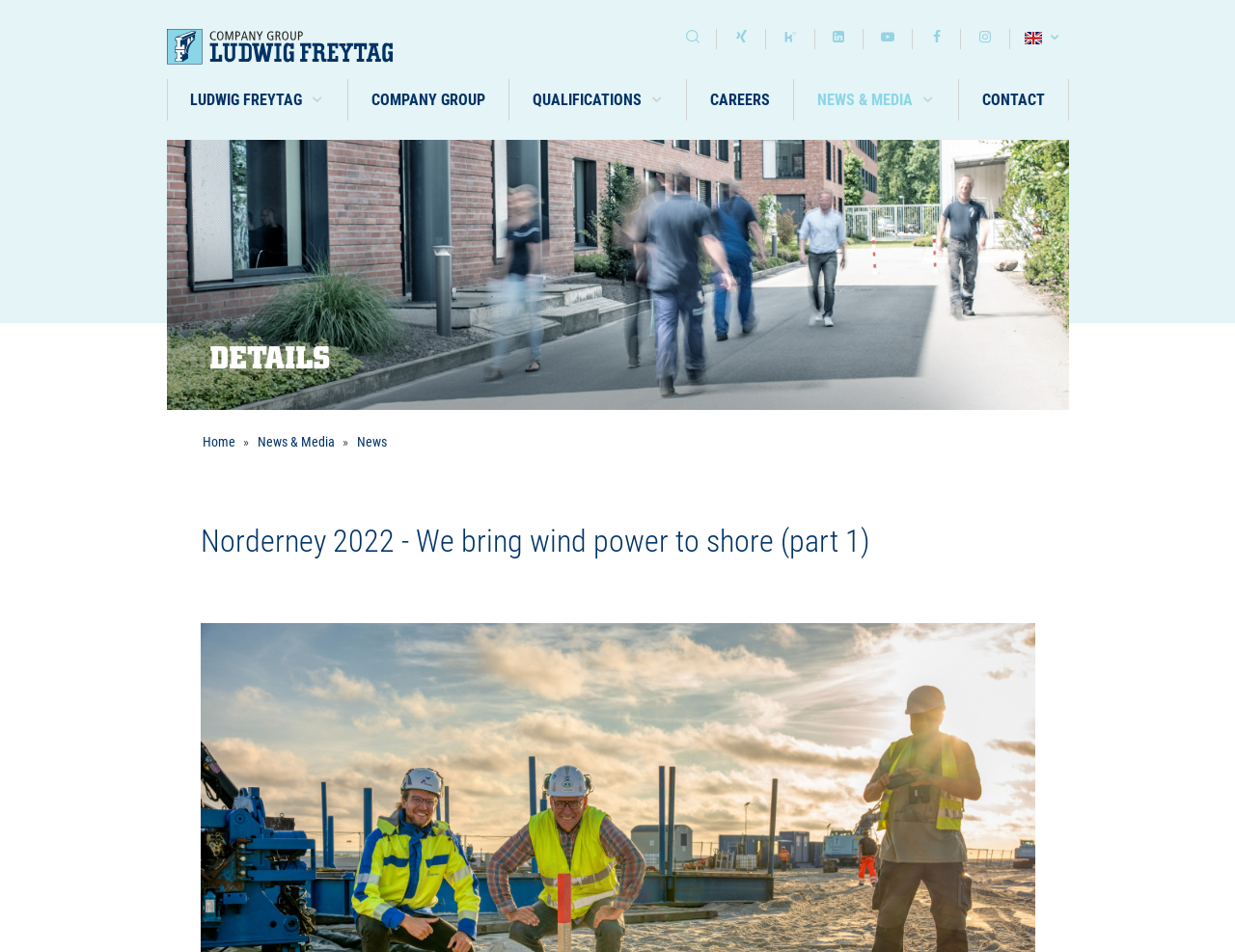Please specify the bounding box coordinates of the region to click in order to perform the following instruction: "go to careers".

[0.556, 0.083, 0.642, 0.126]